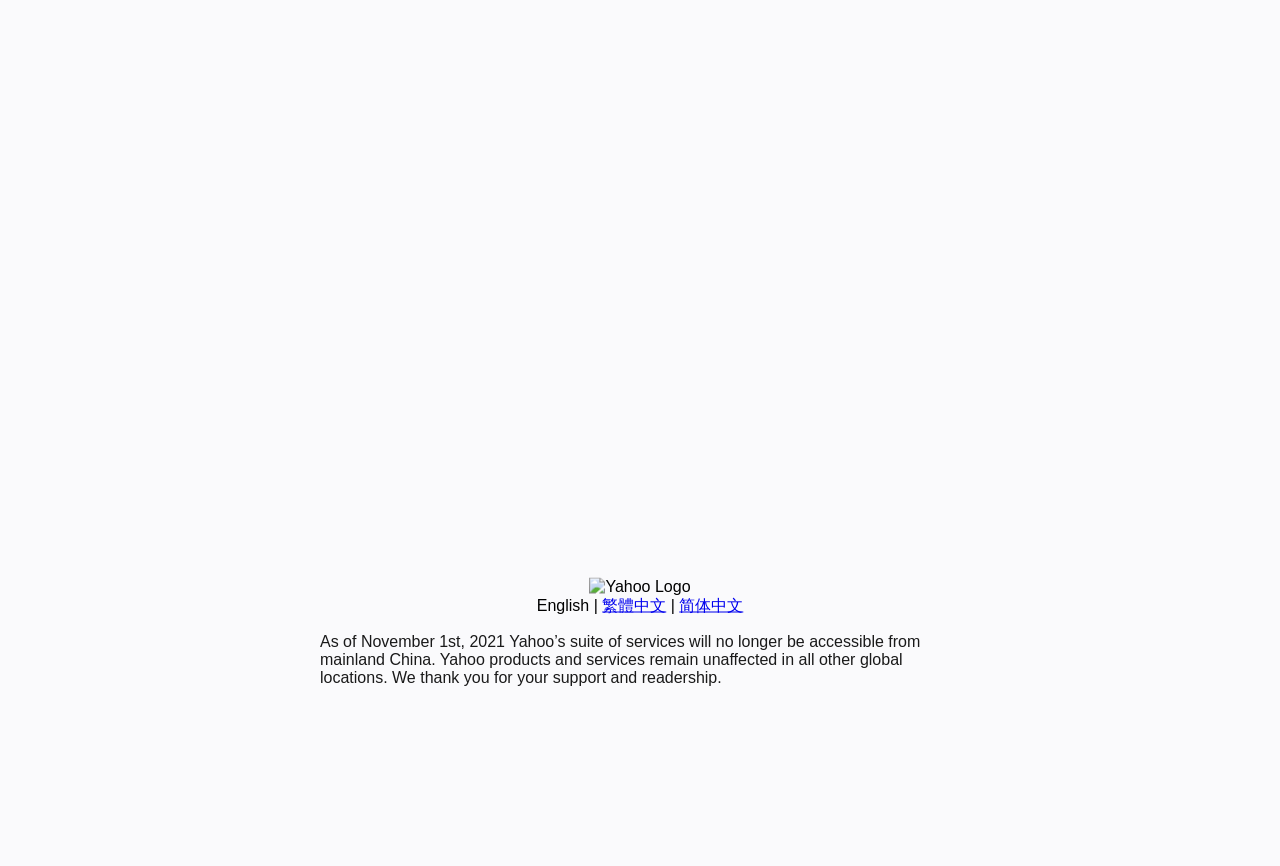Find the bounding box coordinates for the HTML element specified by: "简体中文".

[0.531, 0.689, 0.581, 0.708]